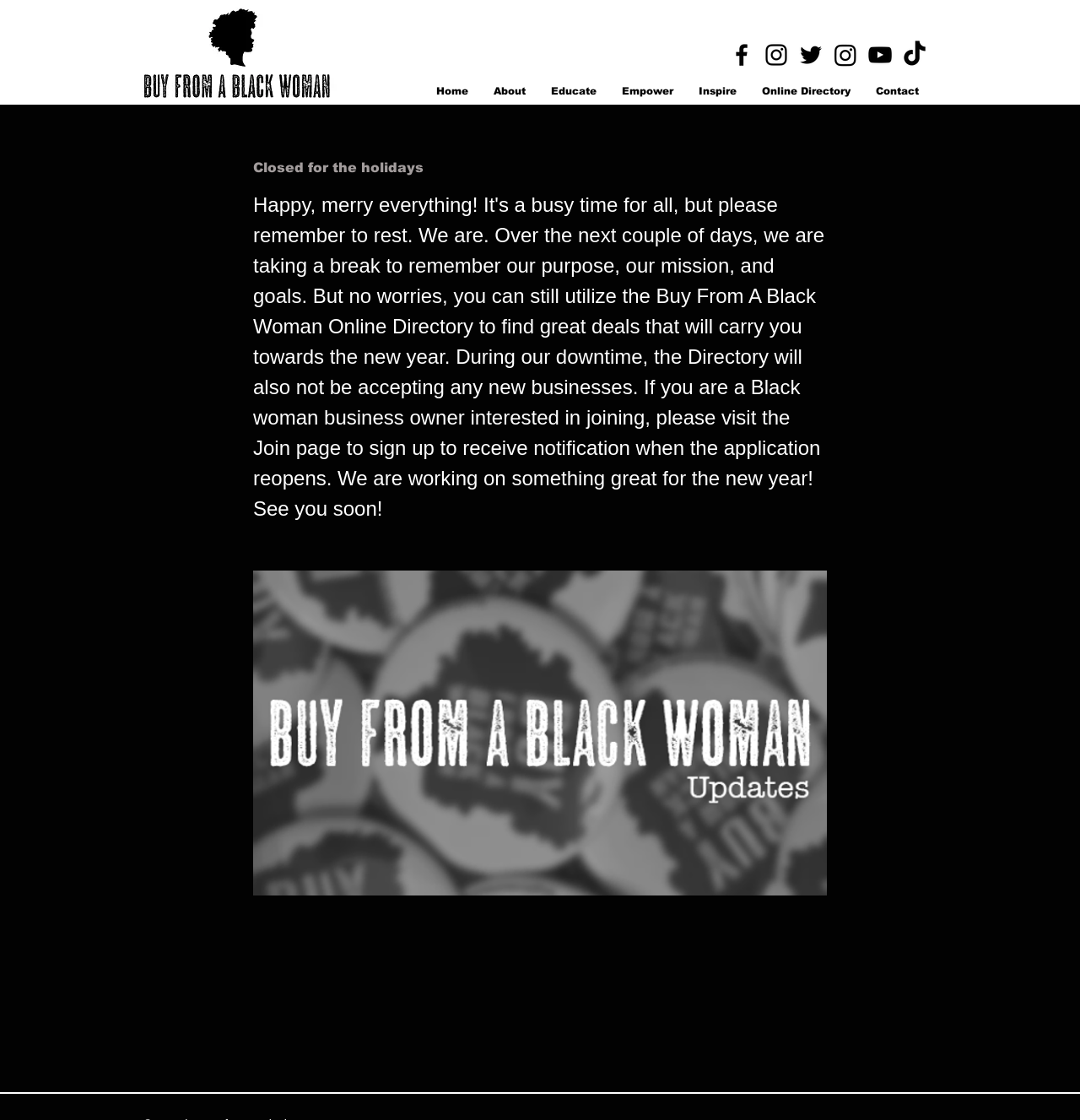Please specify the bounding box coordinates for the clickable region that will help you carry out the instruction: "View the About page".

[0.445, 0.069, 0.498, 0.095]